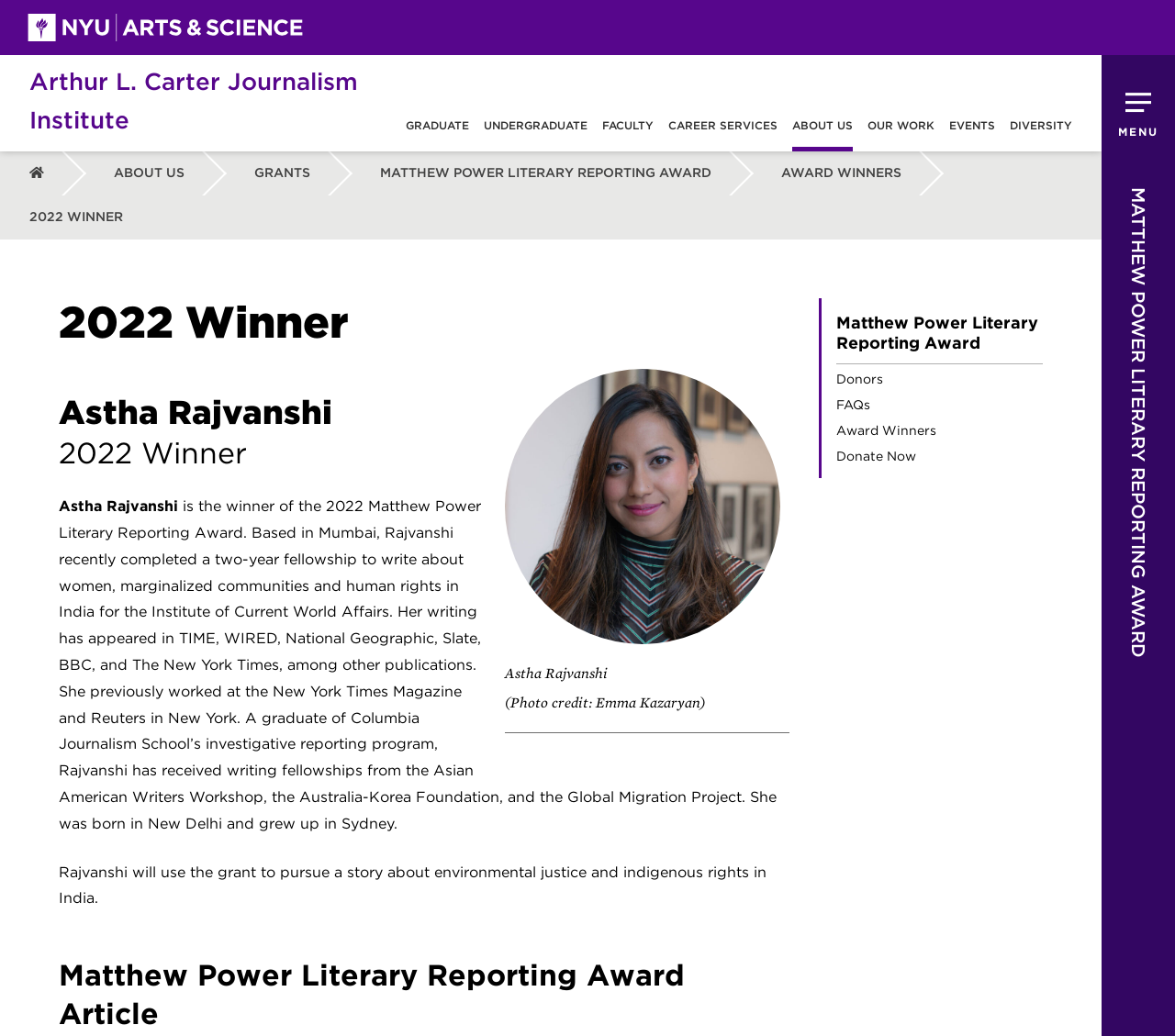Give a complete and precise description of the webpage's appearance.

The webpage is about the 2022 winner of the Matthew Power Literary Reporting Award, Astha Rajvanshi. At the top left corner, there is a link to skip to the content. Next to it, there are links to NYU Arts & Science and the Arthur L. Carter Journalism Institute. 

Below these links, there is a primary navigation menu with links to GRADUATE, UNDERGRADUATE, FACULTY, CAREER SERVICES, ABOUT US, OUR WORK, EVENTS, and DIVERSITY. 

On the left side, there are links to HOME, ABOUT US, GRANTS, MATTHEW POWER LITERARY REPORTING AWARD, and AWARD WINNERS. The 2022 WINNER link is highlighted, and it has a submenu with a link to MATTHEW POWER LITERARY REPORTING AWARD. 

In the main content area, there is a heading that reads "2022 Winner". Below it, there is an image of Astha Rajvanshi with a caption. The image is positioned to the left of the text. 

The text describes Astha Rajvanshi as the winner of the 2022 Matthew Power Literary Reporting Award. It provides information about her background, writing experience, and education. The text also mentions that she will use the grant to pursue a story about environmental justice and indigenous rights in India. 

At the bottom of the page, there are links to Matthew Power Literary Reporting Award Article, Donors, FAQs, Award Winners, and Donate Now. These links are positioned to the right of the main content area.